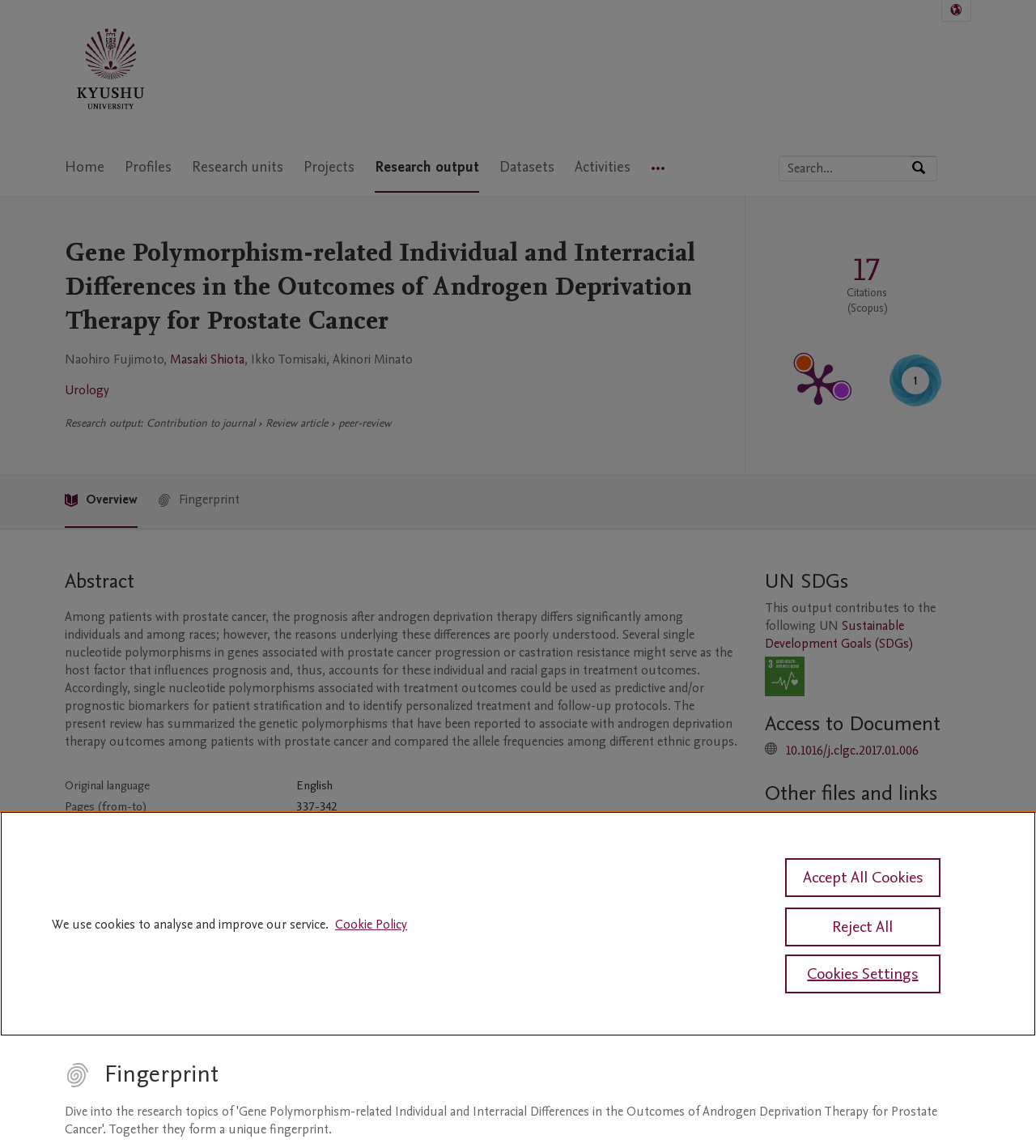Identify the bounding box coordinates for the UI element described as: "Sustainable Development Goals (SDGs)". The coordinates should be provided as four floats between 0 and 1: [left, top, right, bottom].

[0.738, 0.537, 0.881, 0.568]